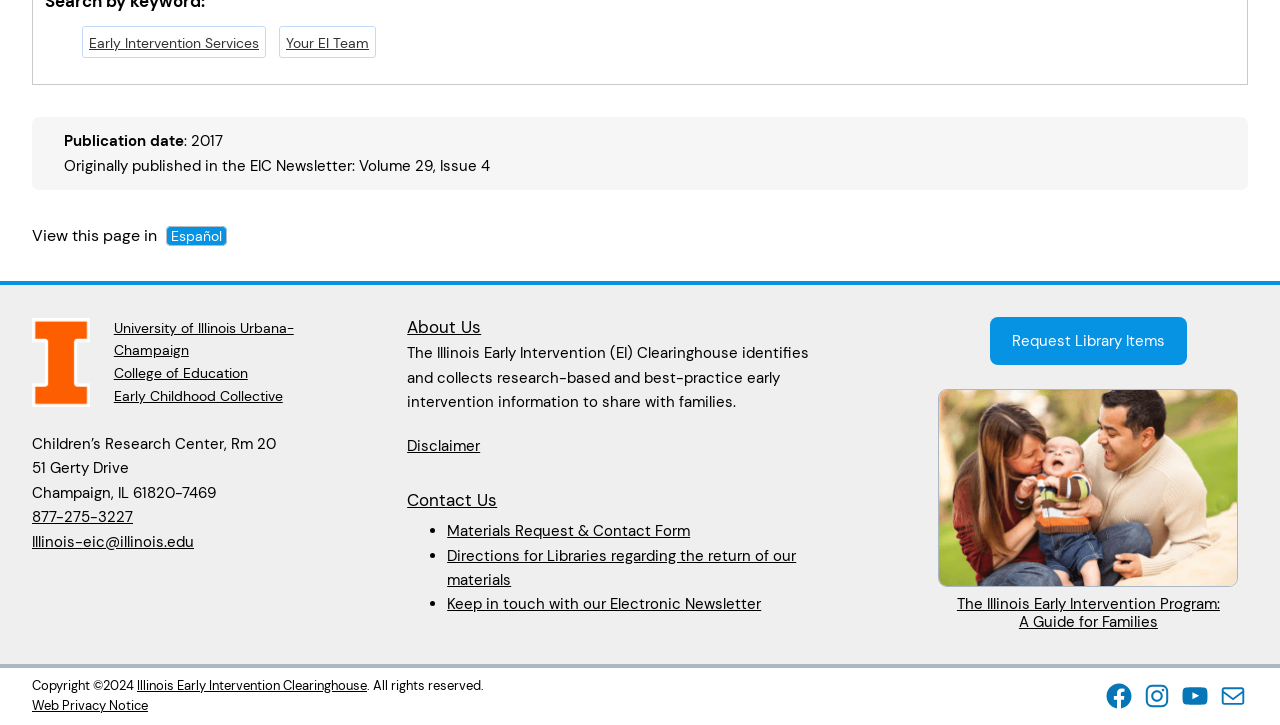Please give a succinct answer using a single word or phrase:
What is the name of the university mentioned on the webpage?

University of Illinois at Urbana-Champaign